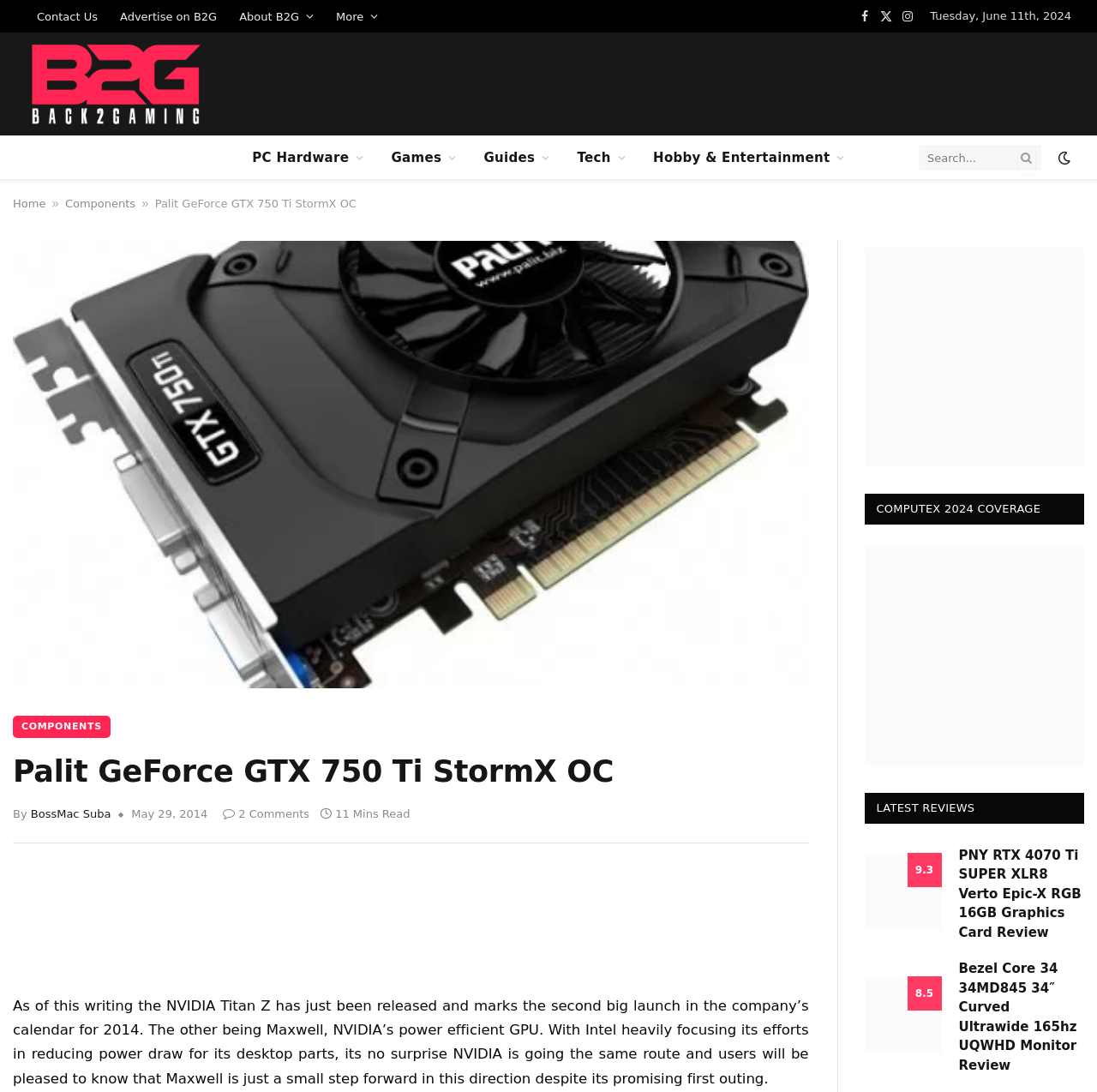Kindly provide the bounding box coordinates of the section you need to click on to fulfill the given instruction: "Check out the latest reviews".

[0.799, 0.734, 0.889, 0.746]